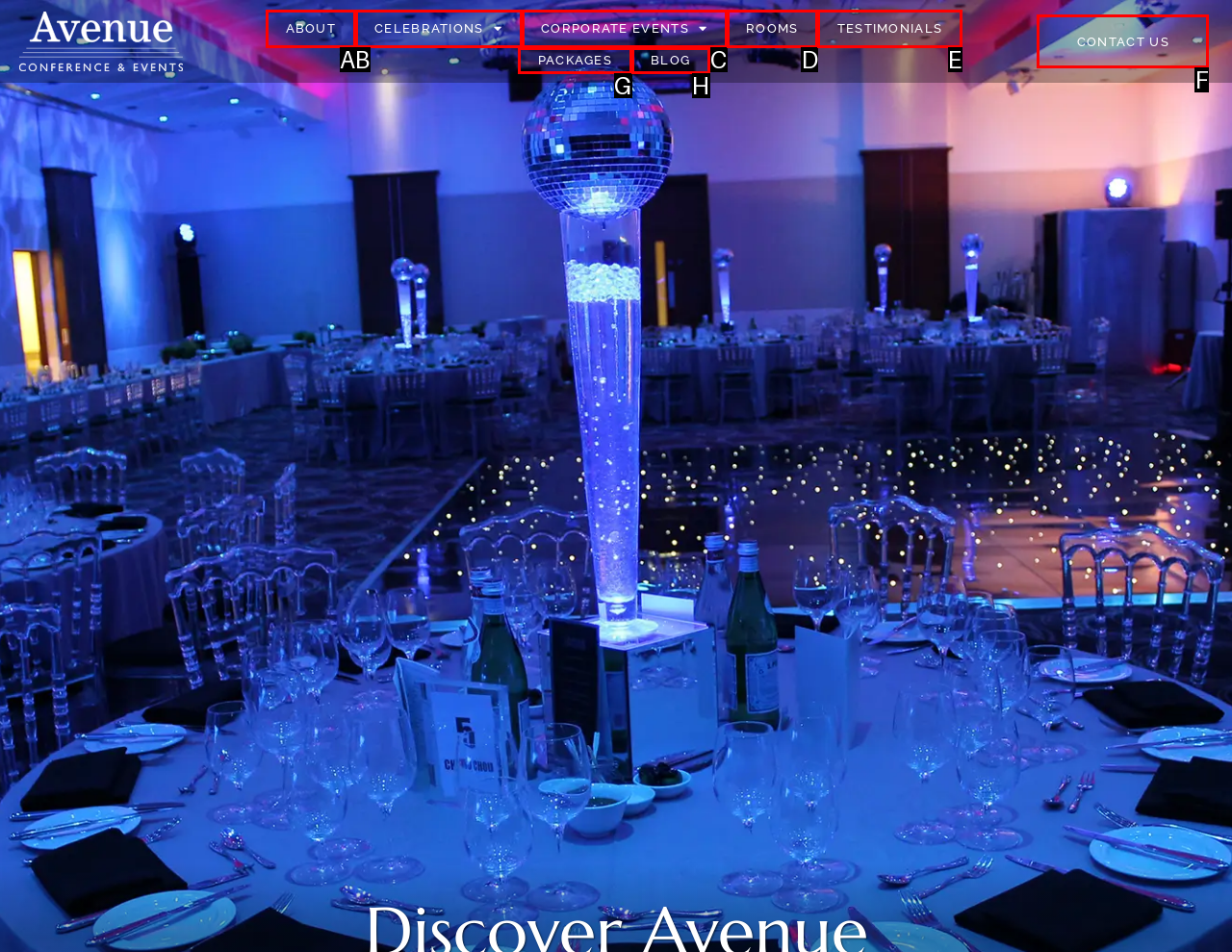Match the element description to one of the options: Testimonials
Respond with the corresponding option's letter.

E